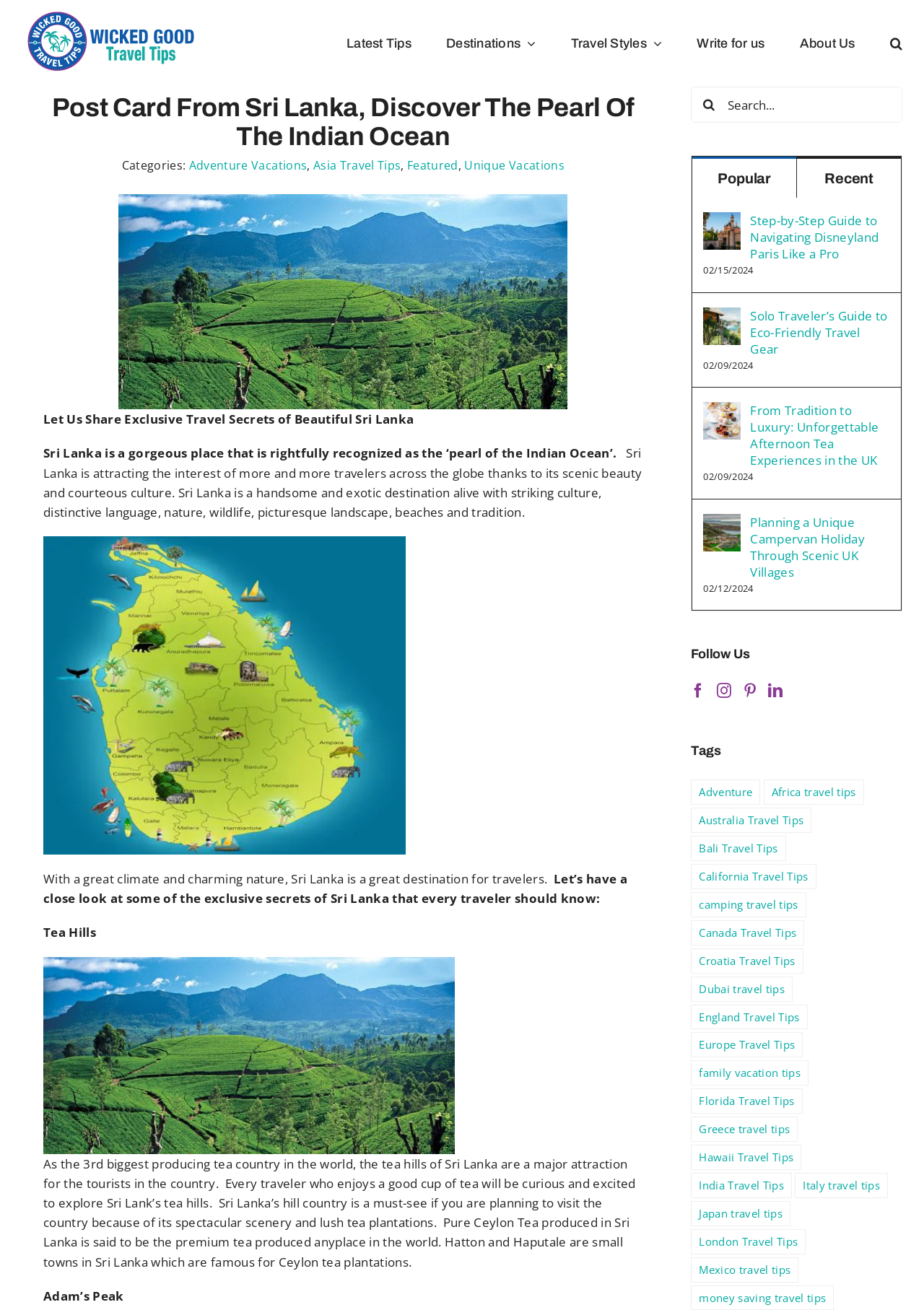Identify the bounding box coordinates of the element to click to follow this instruction: 'View 'Adam’s Peak' information'. Ensure the coordinates are four float values between 0 and 1, provided as [left, top, right, bottom].

[0.047, 0.983, 0.134, 0.995]